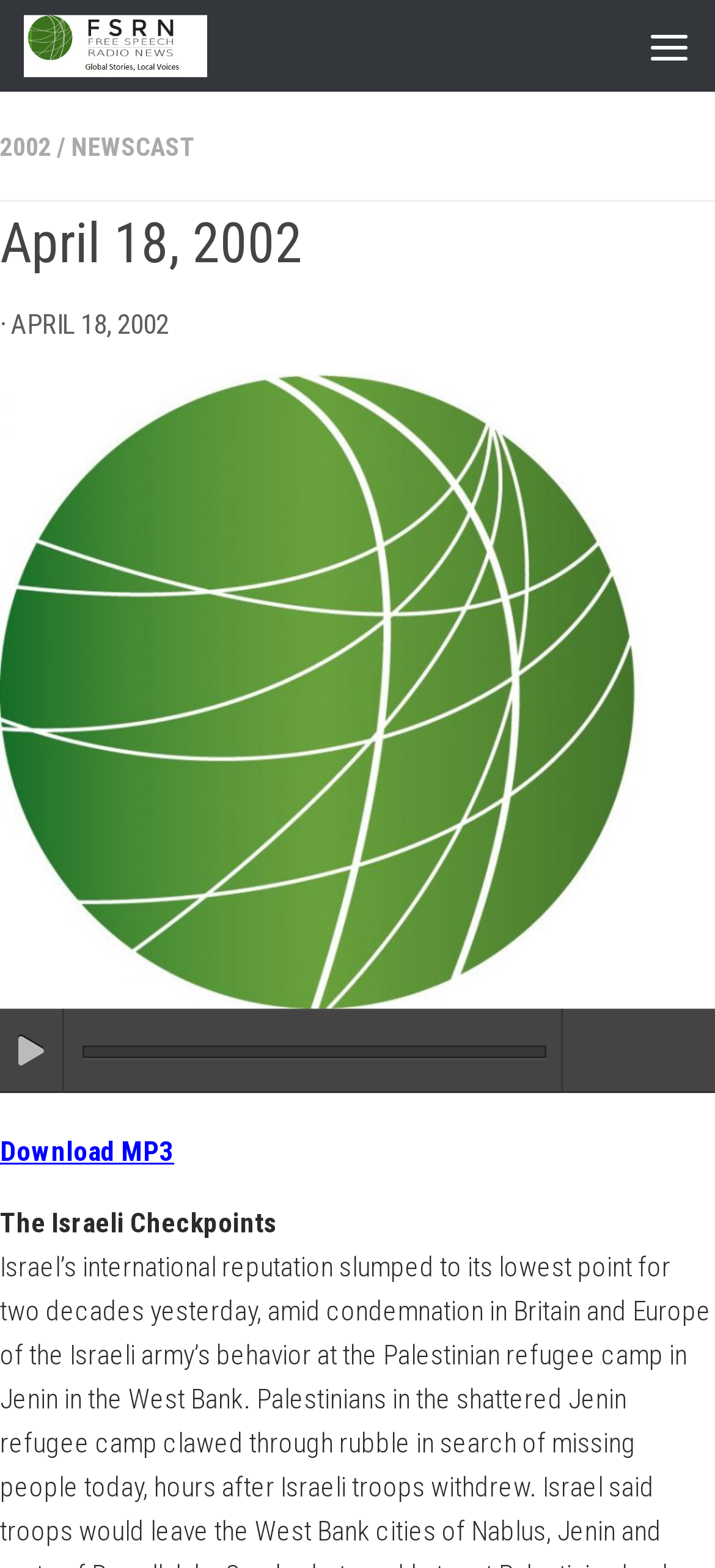Provide a single word or phrase to answer the given question: 
What is the date of the news?

April 18, 2002